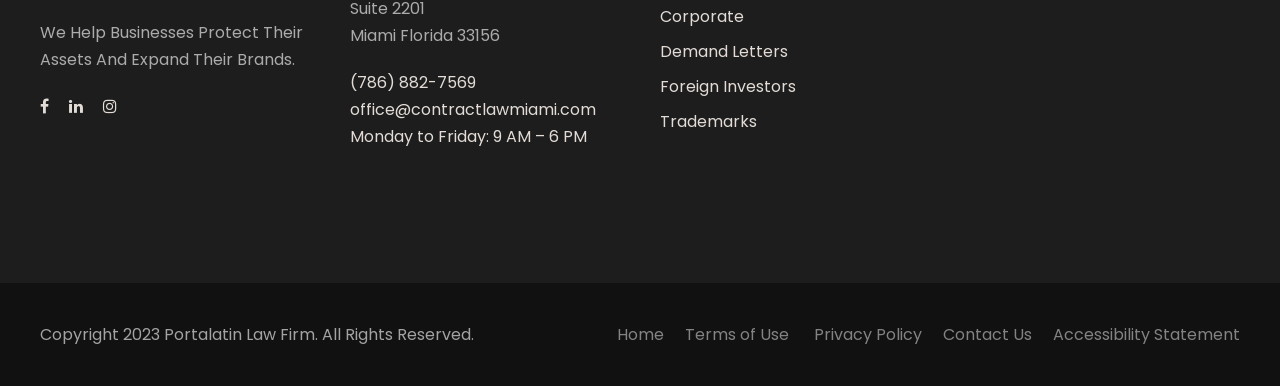Predict the bounding box coordinates of the UI element that matches this description: "Terms of Use". The coordinates should be in the format [left, top, right, bottom] with each value between 0 and 1.

[0.535, 0.837, 0.62, 0.897]